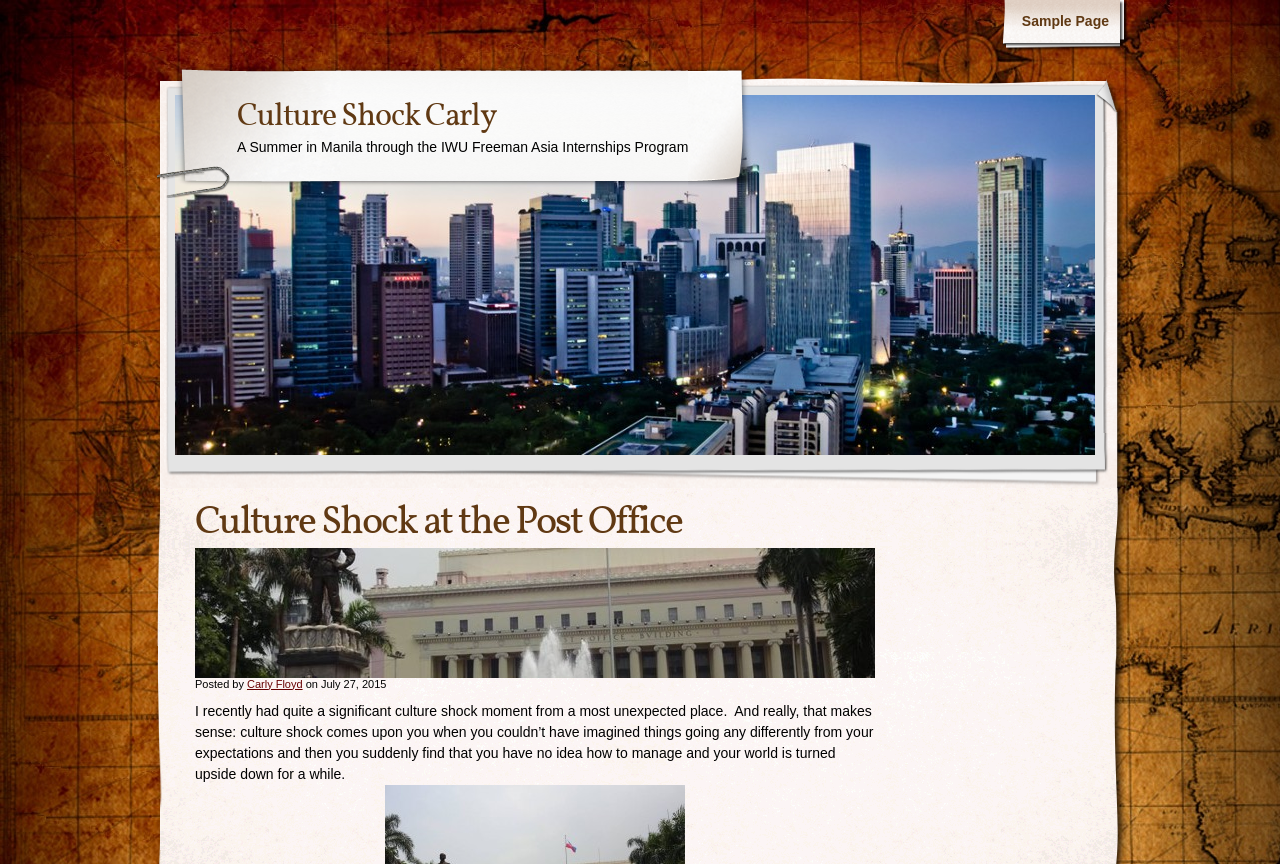Elaborate on the webpage's design and content in a detailed caption.

The webpage is about a personal blog post titled "Culture Shock at the Post Office" by Culture Shock Carly. At the top right corner, there is a link to a "Sample Page". Below the title, there is a table with a single row and cell, containing a link to "Culture Shock Carly" and a brief description of the blog, which is about a summer in Manila through the IWU Freeman Asia Internships Program.

The main content of the blog post starts with a heading "Culture Shock at the Post Office" located at the top center of the page. Below the heading, there is a paragraph of text written by Carly Floyd, posted on July 27, 2015. The text describes a personal experience of culture shock at an unexpected place, where the author's expectations were turned upside down.